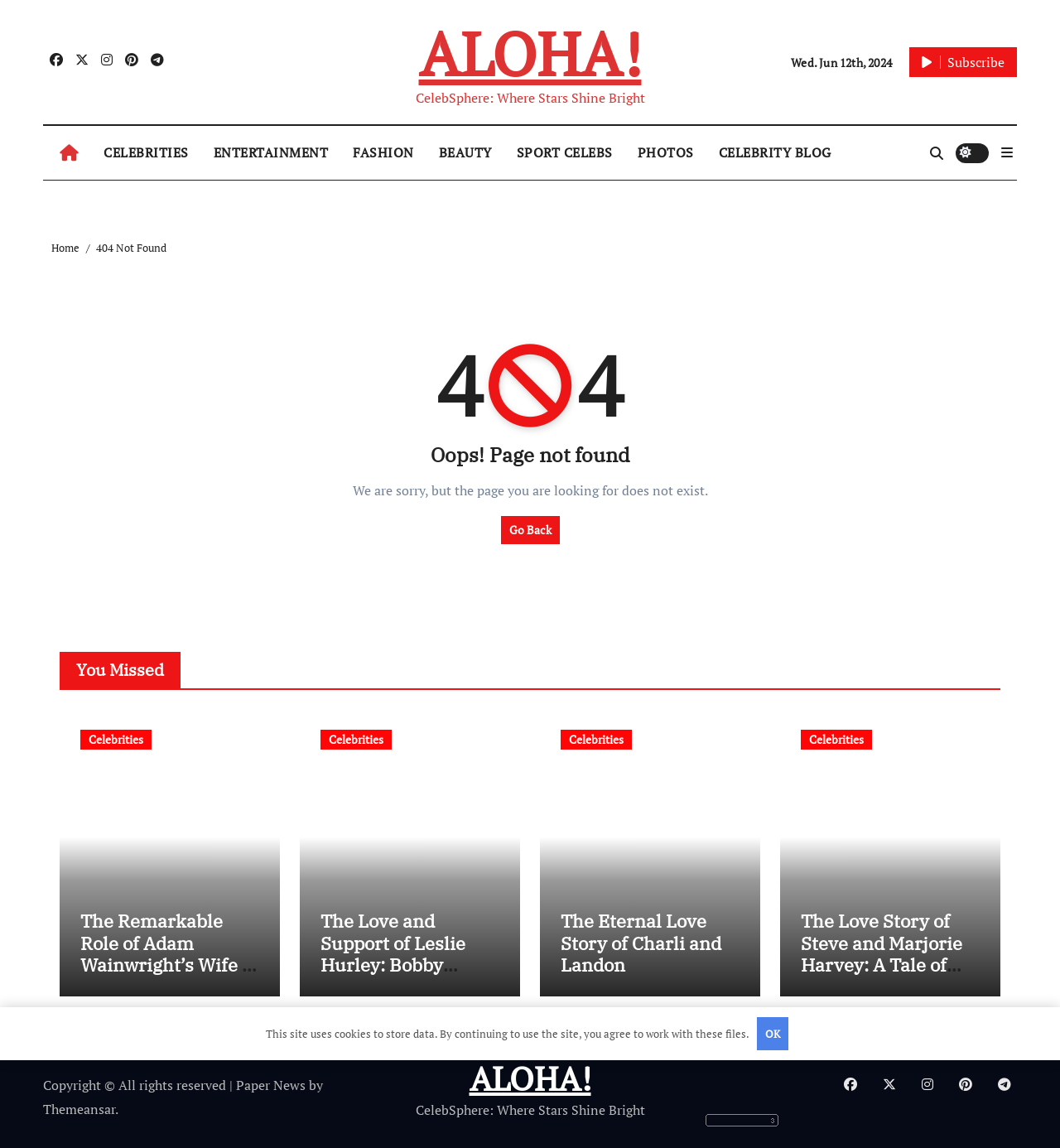Provide a brief response to the question below using one word or phrase:
What is the current date?

Wed. Jun 12th, 2024